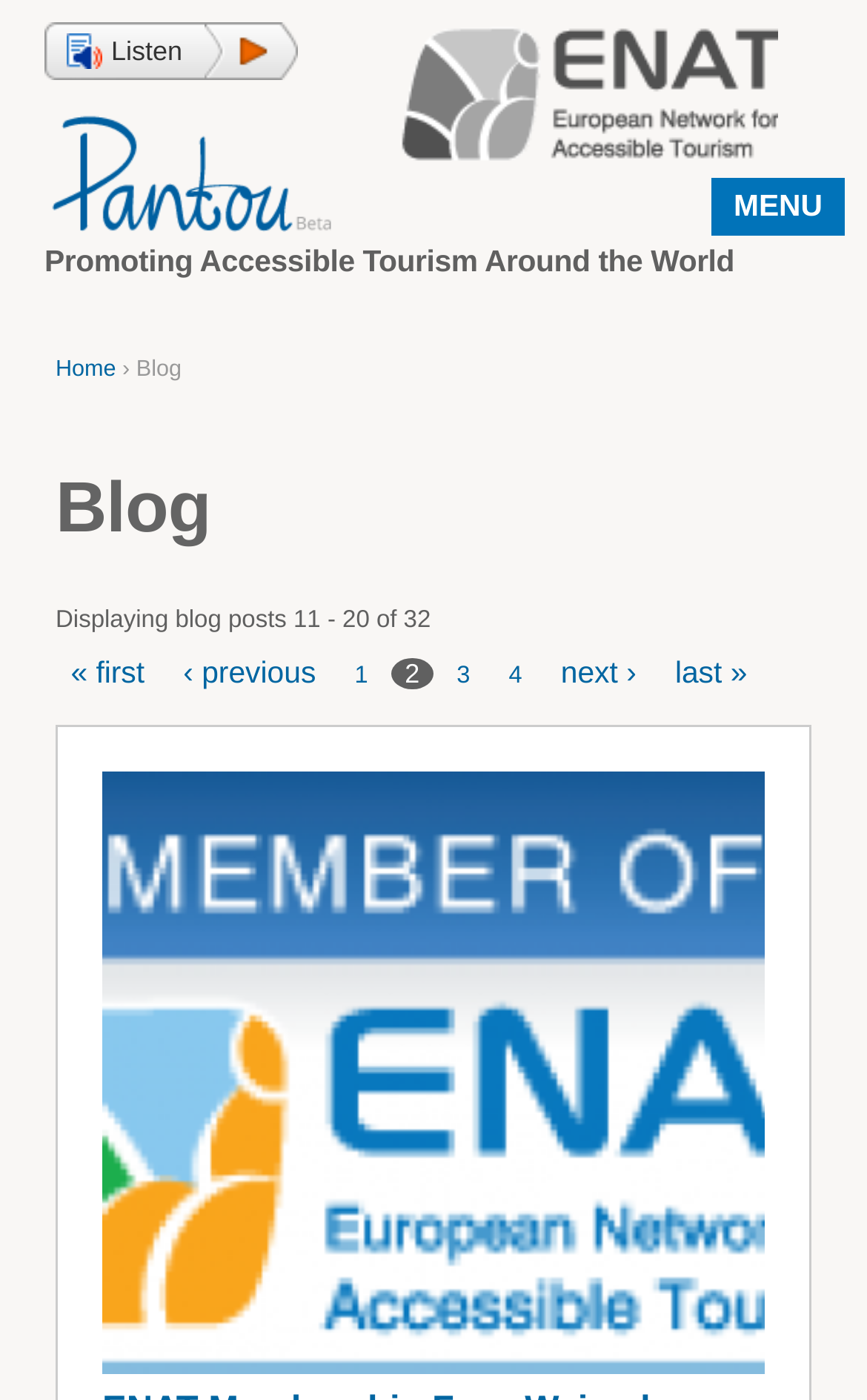How many blog posts are displayed on this page?
Can you provide a detailed and comprehensive answer to the question?

I found a static text element with the content 'Displaying blog posts 11 - 20 of 32', which implies that 10 blog posts are displayed on this page.